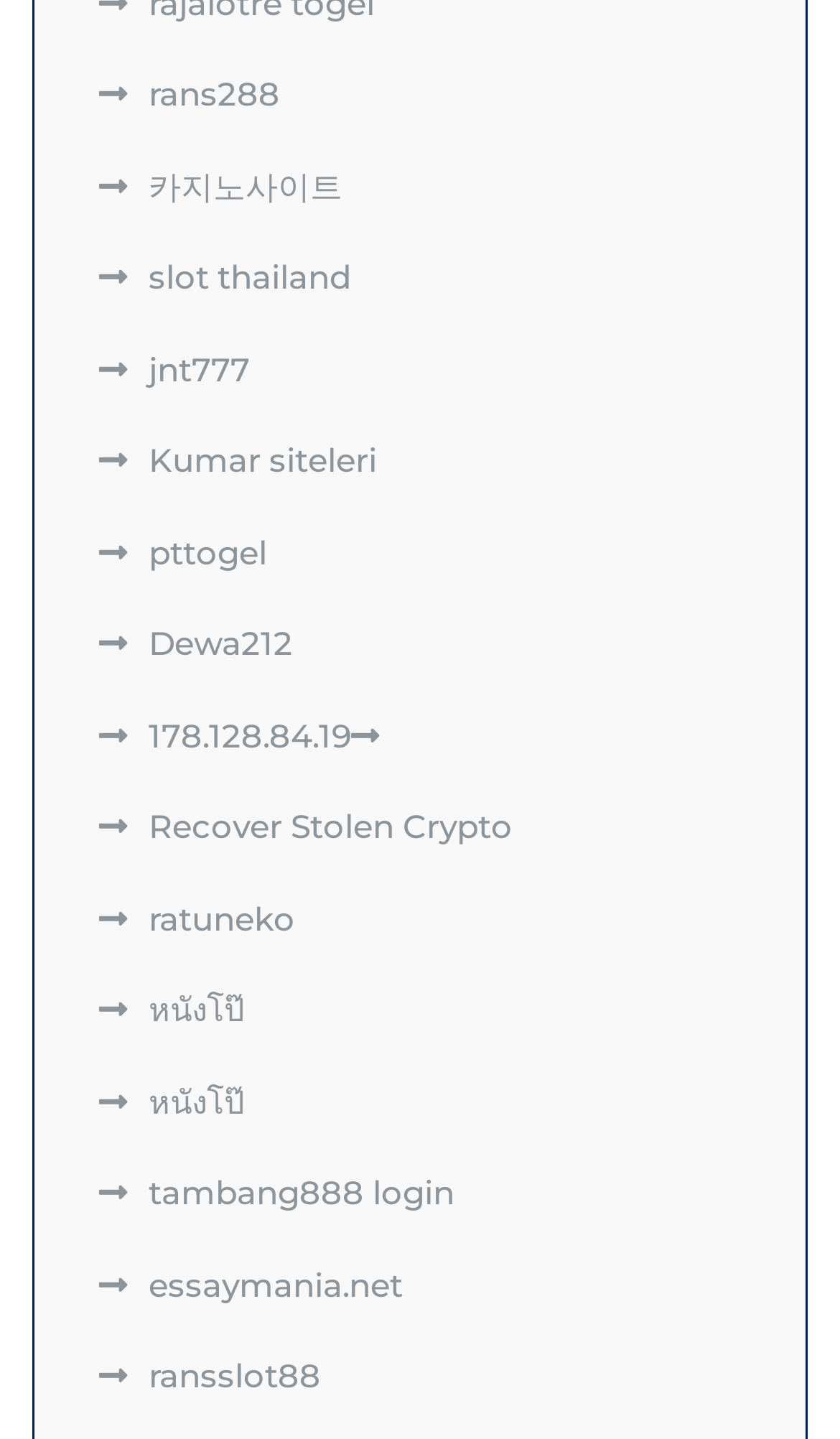Predict the bounding box of the UI element based on this description: "Computers".

None